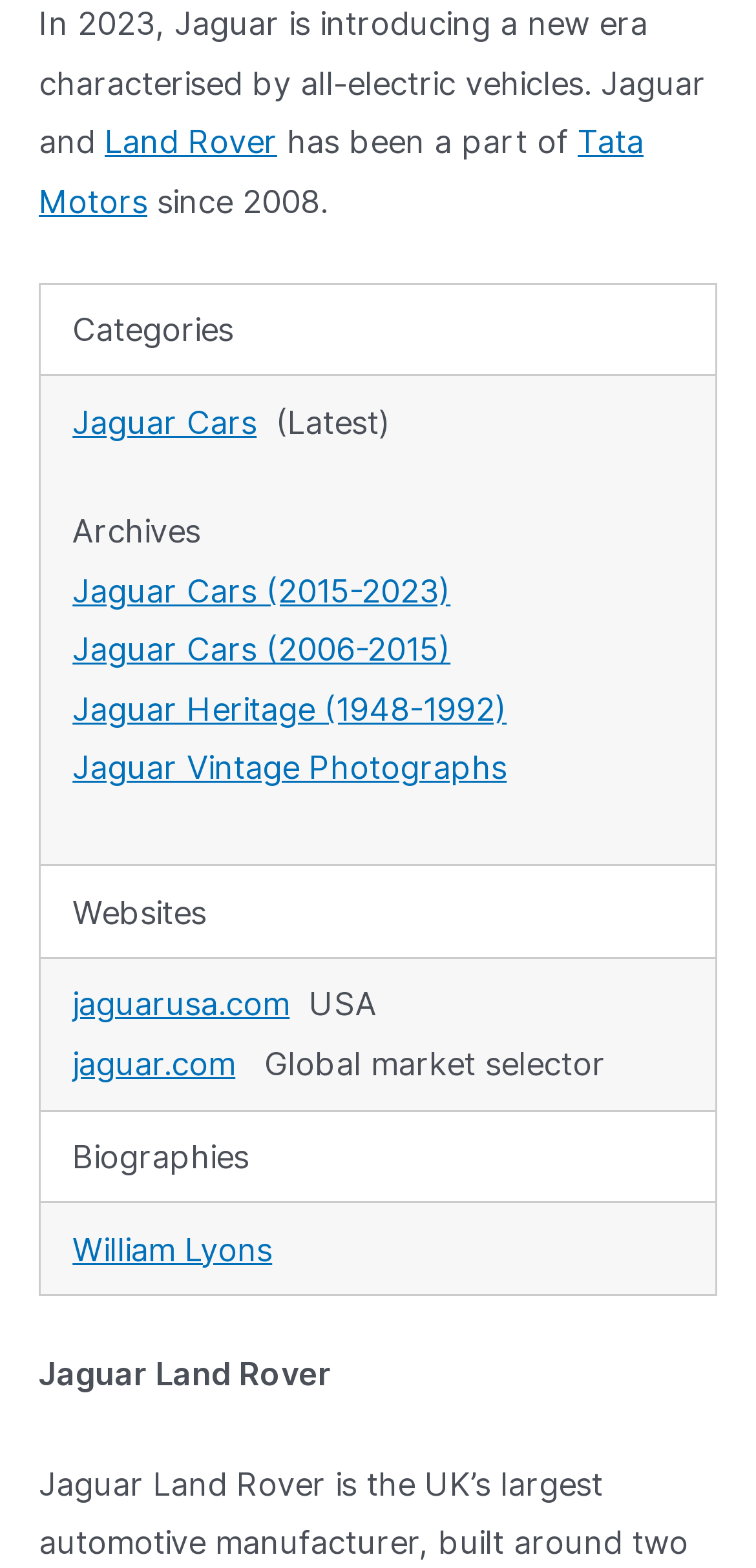From the element description jaguar.com, predict the bounding box coordinates of the UI element. The coordinates must be specified in the format (top-left x, top-left y, bottom-right x, bottom-right y) and should be within the 0 to 1 range.

[0.096, 0.666, 0.311, 0.691]